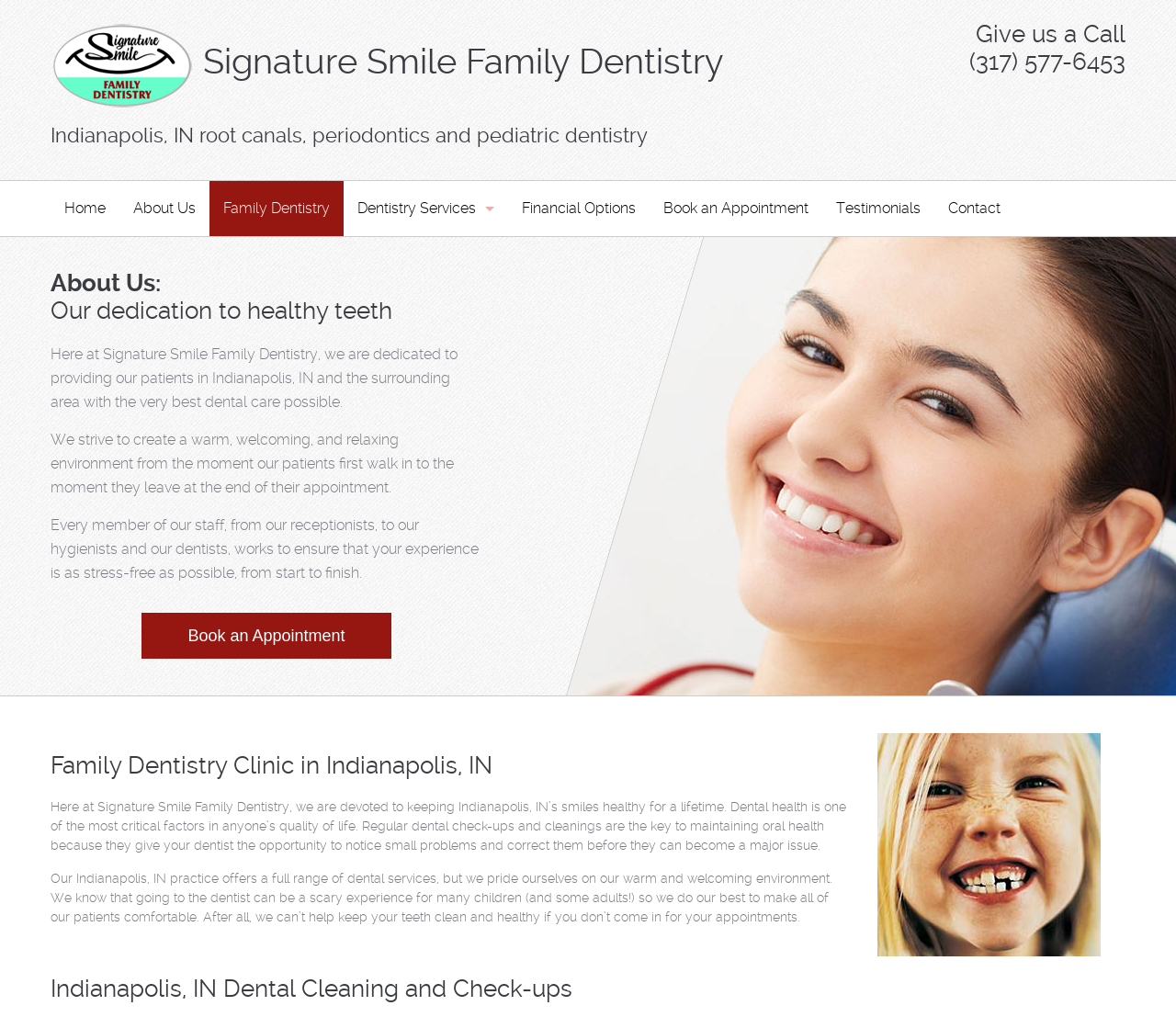Identify the bounding box coordinates of the area you need to click to perform the following instruction: "Click the logo".

[0.043, 0.018, 0.165, 0.108]